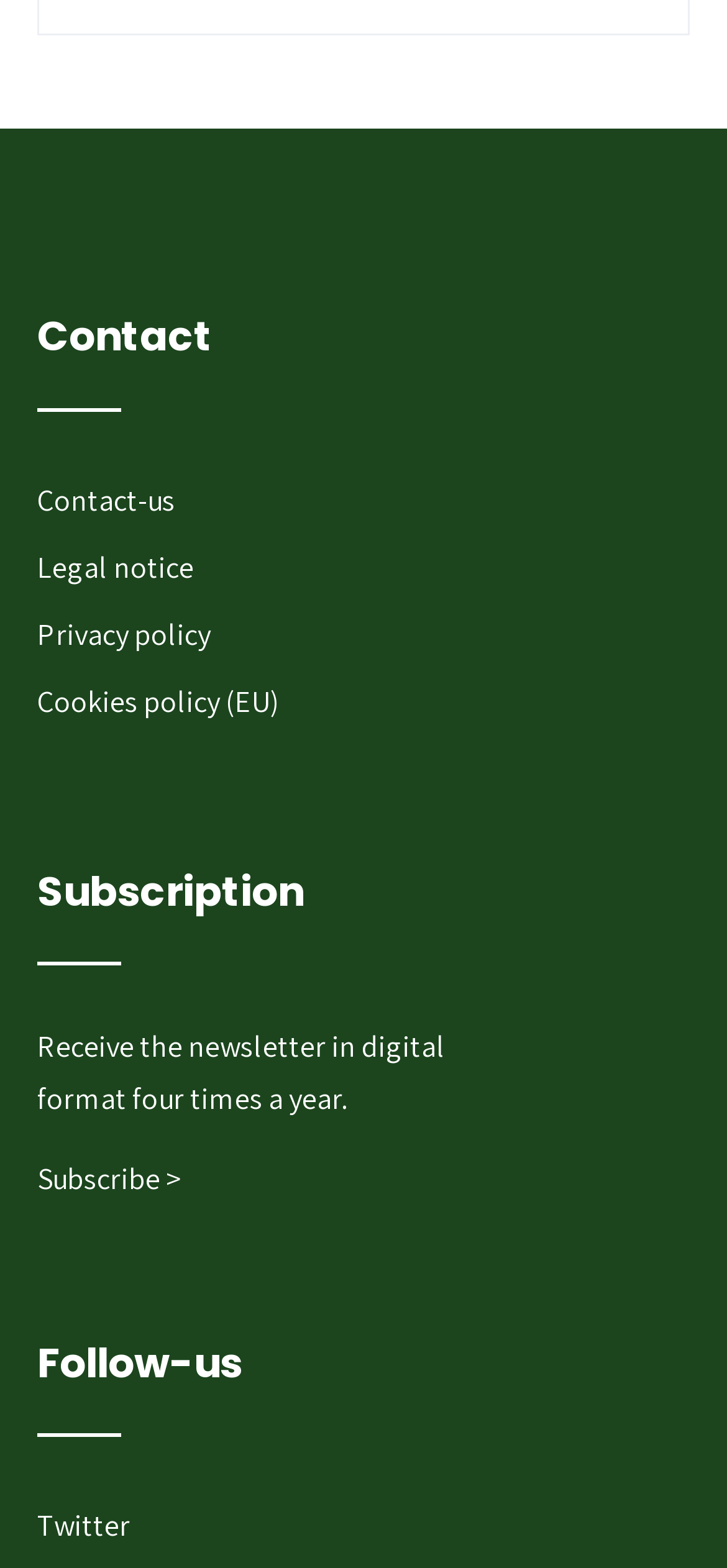Locate the bounding box of the UI element defined by this description: "Subscribe >". The coordinates should be given as four float numbers between 0 and 1, formatted as [left, top, right, bottom].

[0.051, 0.74, 0.251, 0.765]